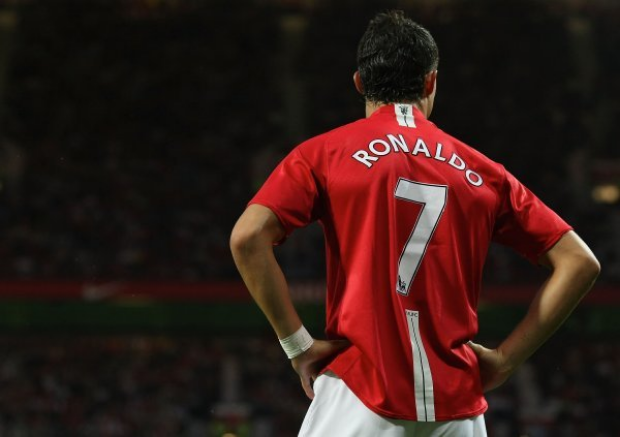Give a detailed account of the contents of the image.

In this striking image, a Manchester United player is seen from behind, proudly wearing the iconic red jersey emblazoned with the name "RONALDO" and the number 7. The player's posture reflects a moment of anticipation and focus, suggesting a pivotal moment during a match. This photo captures the essence of Manchester United’s storied legacy, particularly highlighting the impact of Cristiano Ronaldo, who previously donned the same number and left an indelible mark on the club. The blurred background of the stadium enhances the sense of excitement and the vibrant atmosphere typical of a match day at Old Trafford, celebrating the heritage and passionate fanfare surrounding the legendary club.